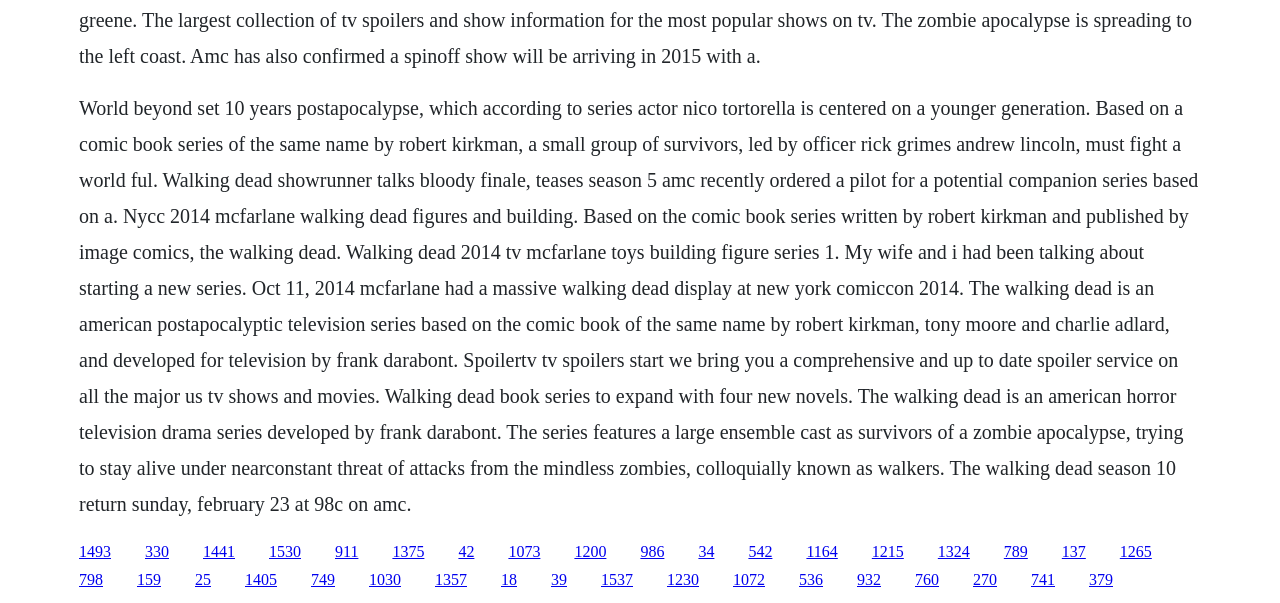What is the name of the actor mentioned in the description?
From the image, provide a succinct answer in one word or a short phrase.

Nico Tortorella